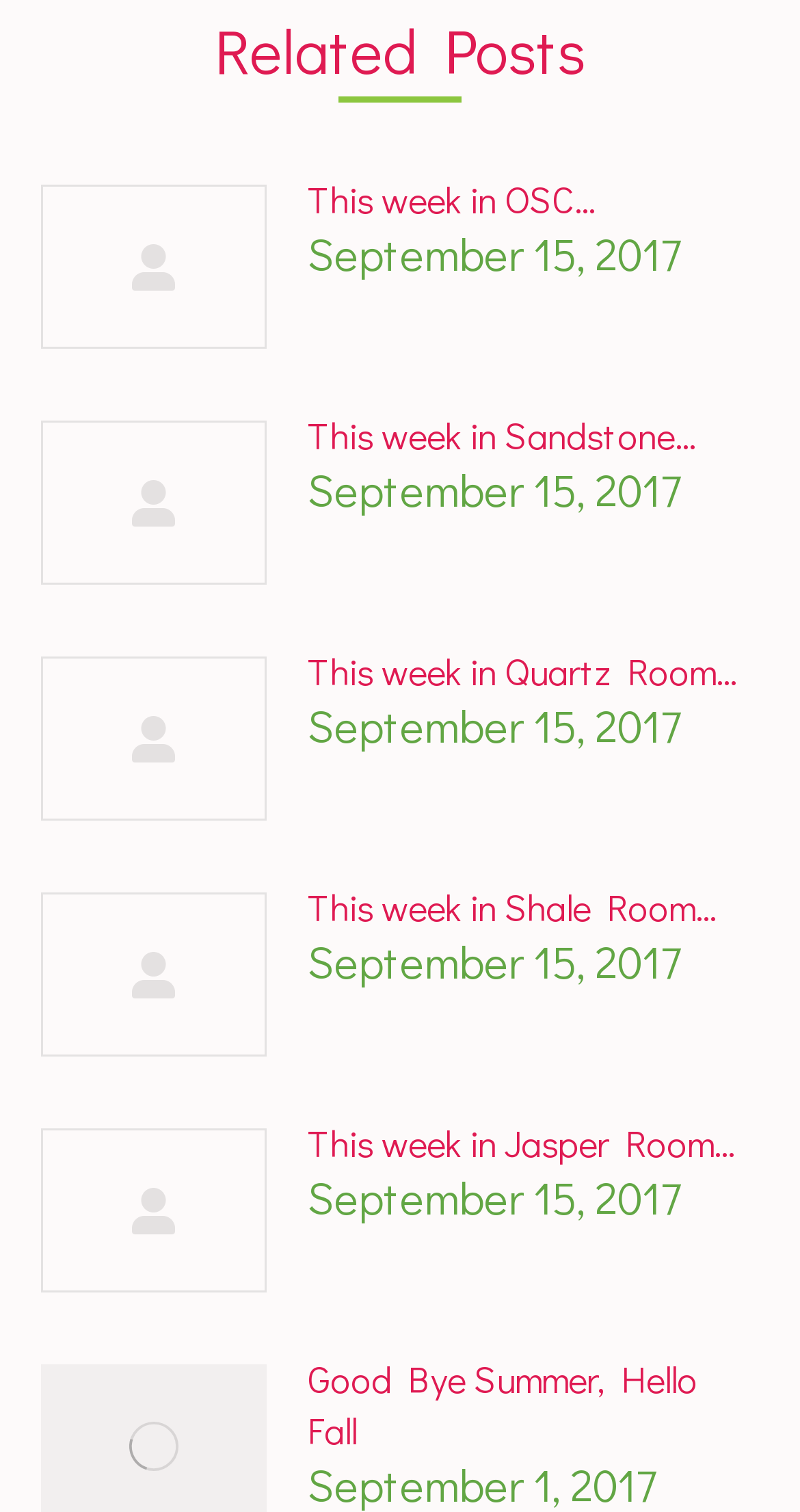Determine the bounding box coordinates of the clickable element to complete this instruction: "read post 'Good Bye Summer, Hello Fall'". Provide the coordinates in the format of four float numbers between 0 and 1, [left, top, right, bottom].

[0.385, 0.895, 0.949, 0.963]